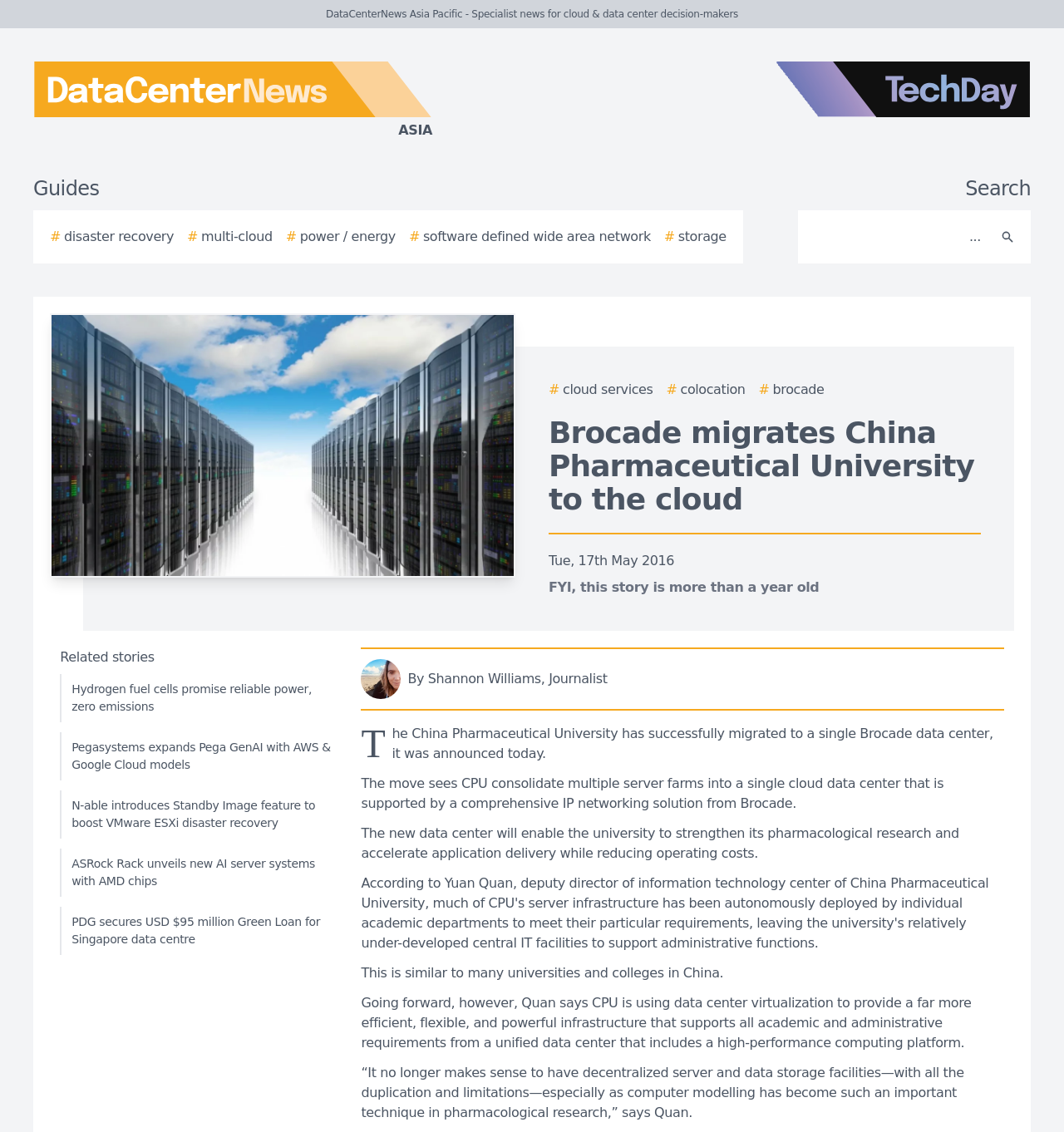Please identify the webpage's heading and generate its text content.

Brocade migrates China Pharmaceutical University to the cloud